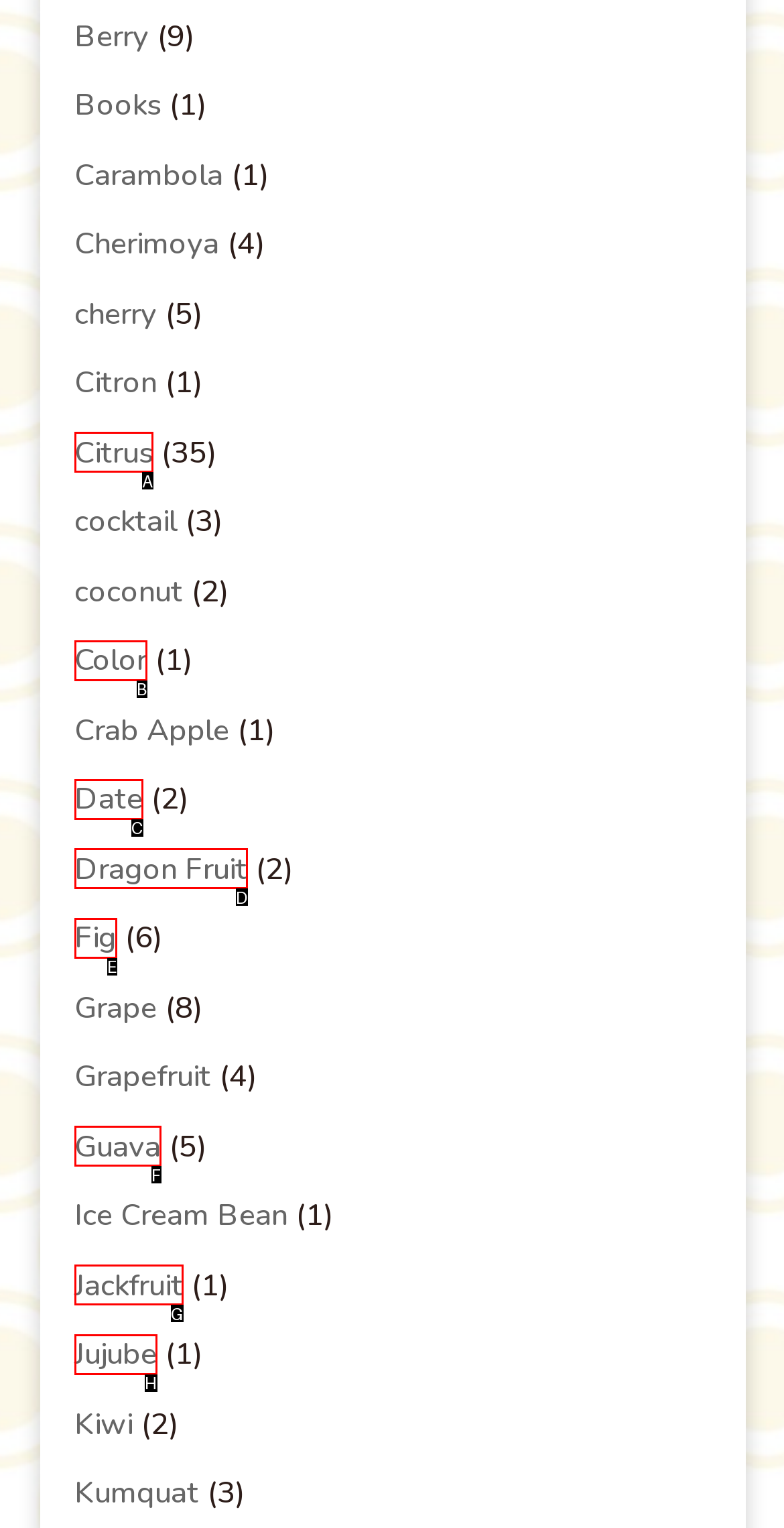Which UI element matches this description: For Consumers?
Reply with the letter of the correct option directly.

None